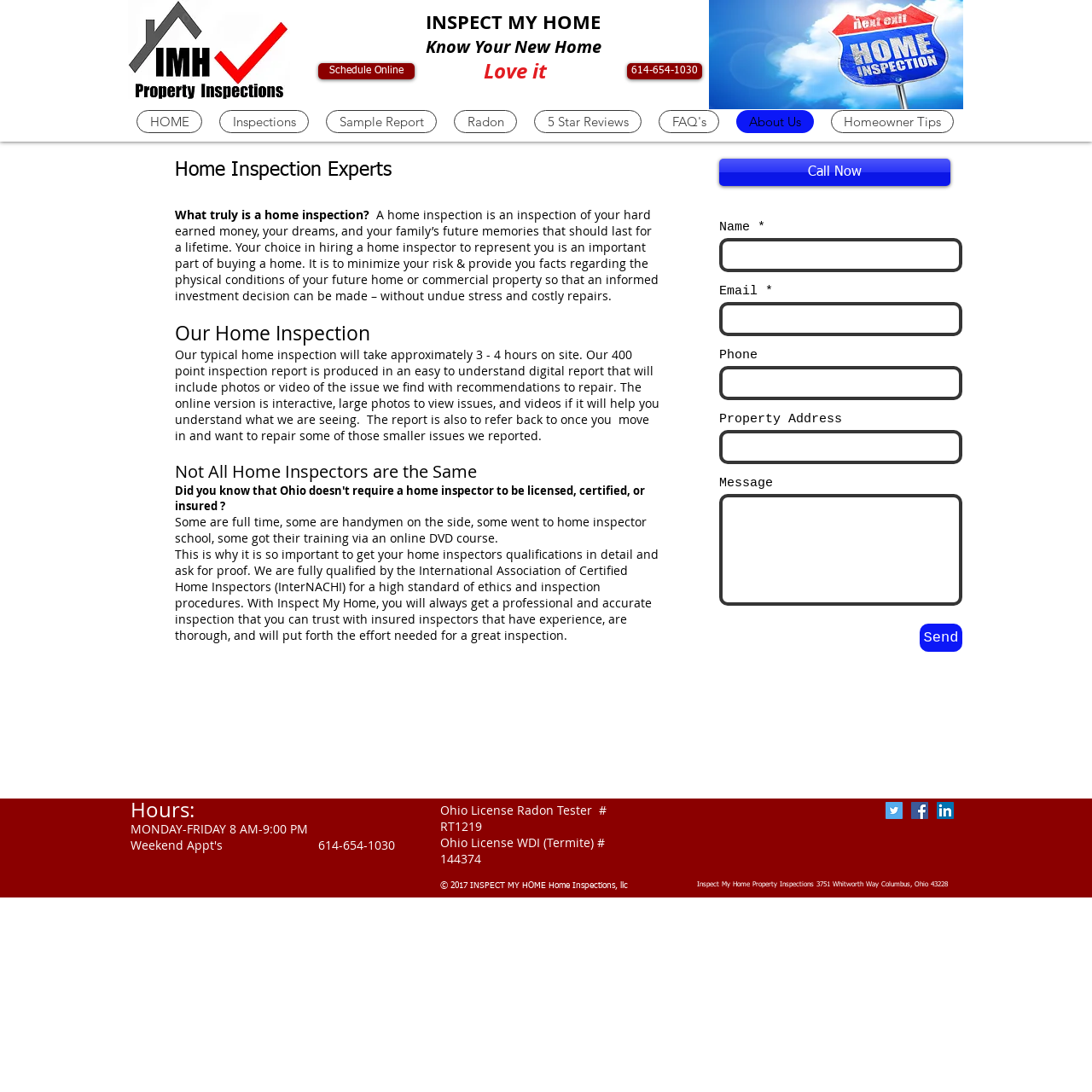Provide the bounding box coordinates of the HTML element described by the text: "5 Star Reviews". The coordinates should be in the format [left, top, right, bottom] with values between 0 and 1.

[0.489, 0.101, 0.588, 0.122]